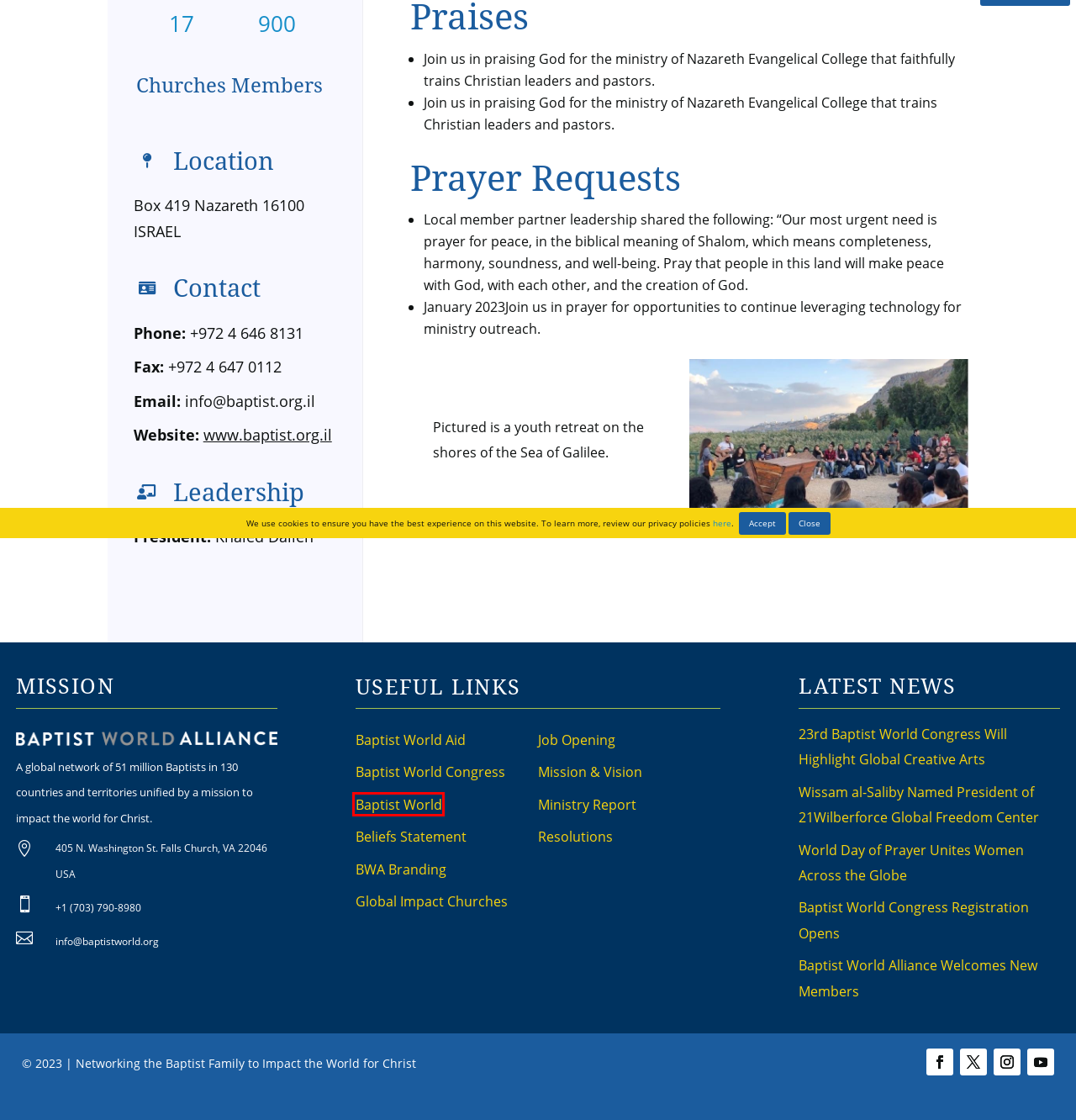You are provided with a screenshot of a webpage where a red rectangle bounding box surrounds an element. Choose the description that best matches the new webpage after clicking the element in the red bounding box. Here are the choices:
A. Baptist World Congress | Baptist World Alliance
B. Resolutions | Baptist World Alliance
C. Meet Grace | Baptist World Alliance
D. Global Impact Churches | Baptist World Alliance
E. Coming Soon! - Baptist World
F. Job Openings | Baptist World Alliance
G. Press Kit | Baptist World Alliance
H. Mission & Vision | Baptist World Alliance

E